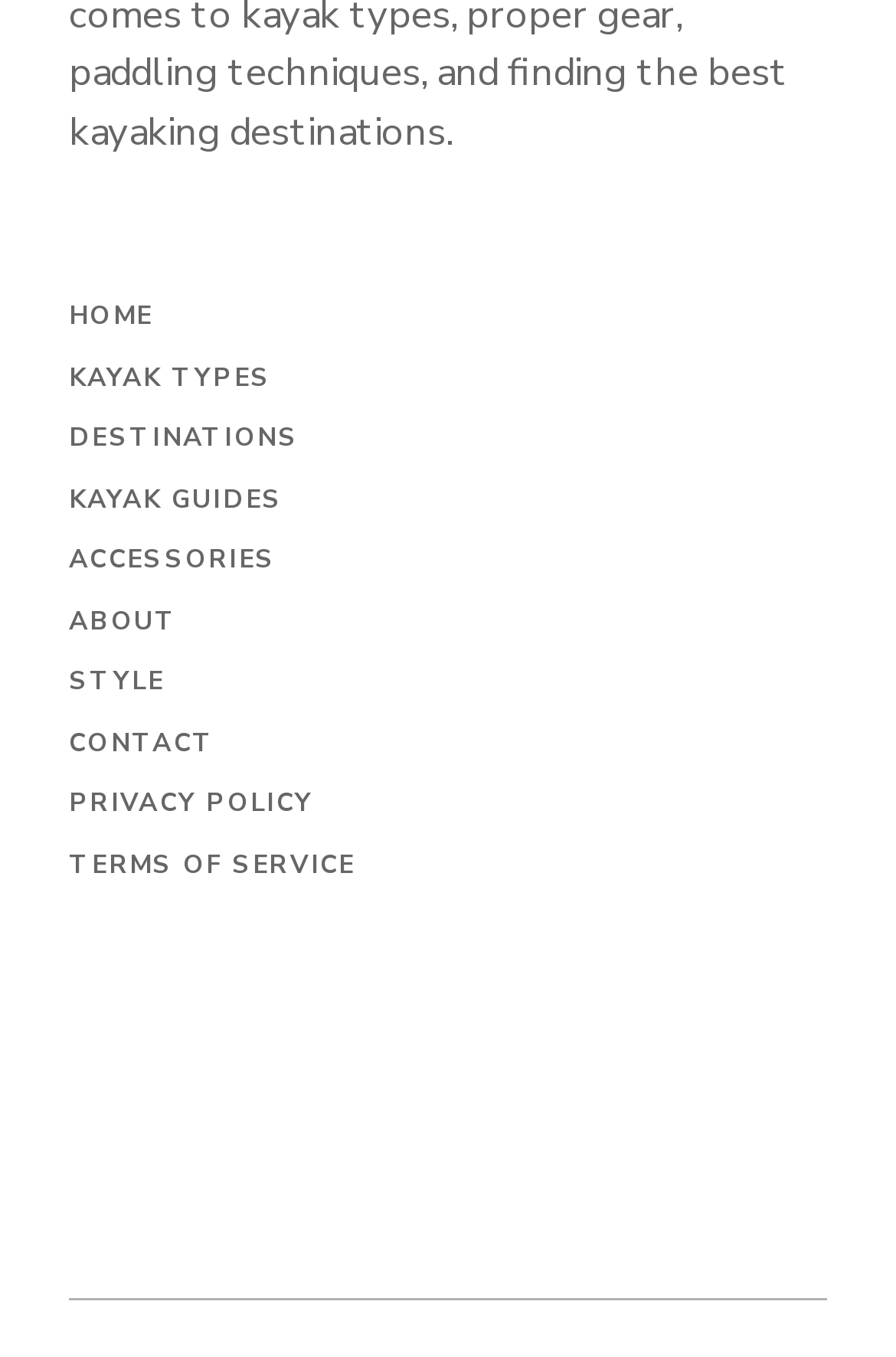Determine the bounding box for the UI element described here: "Kayak Types".

[0.077, 0.265, 0.303, 0.29]